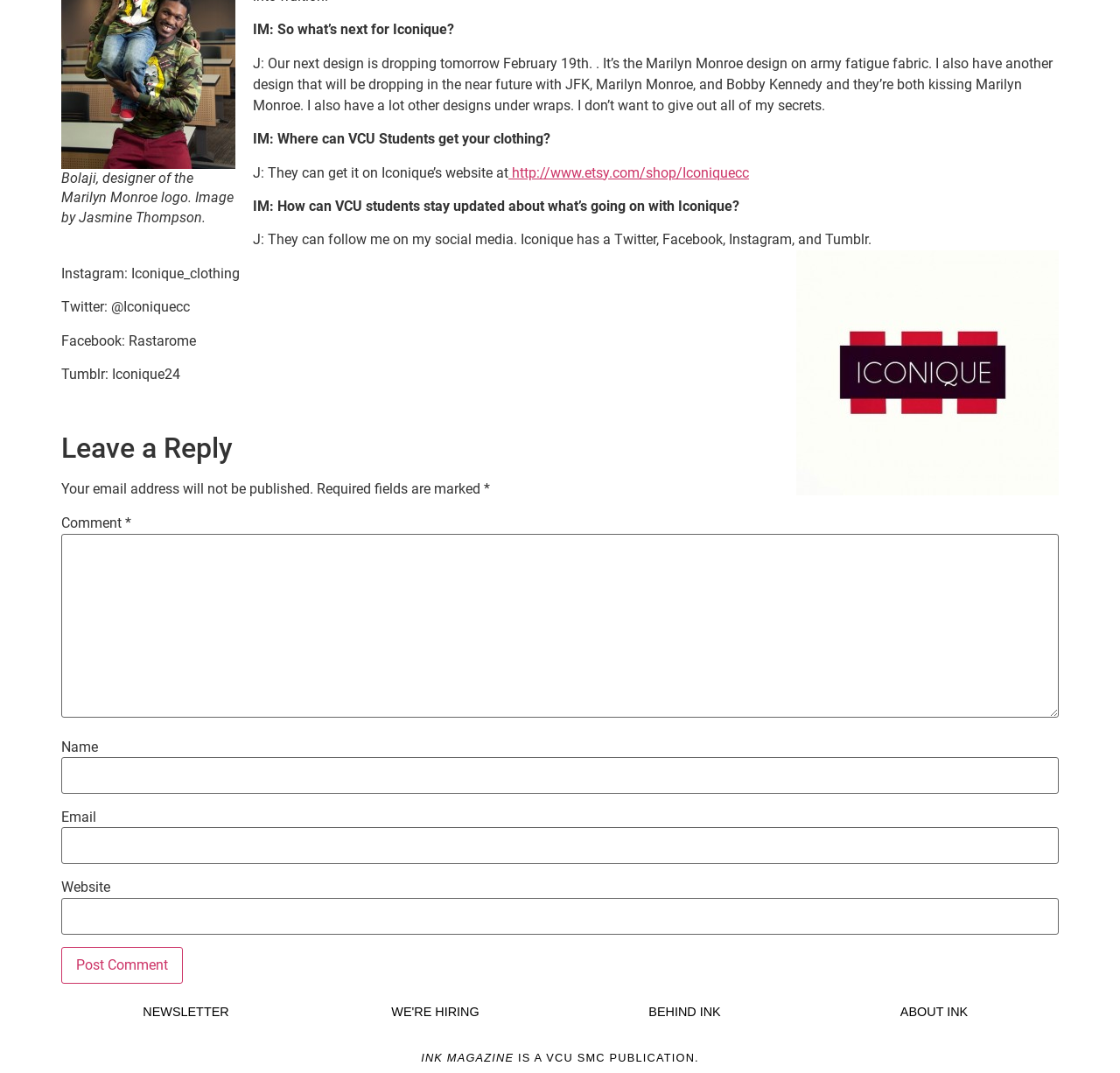Highlight the bounding box coordinates of the element you need to click to perform the following instruction: "Click the link to Iconique's Etsy shop."

[0.454, 0.153, 0.669, 0.169]